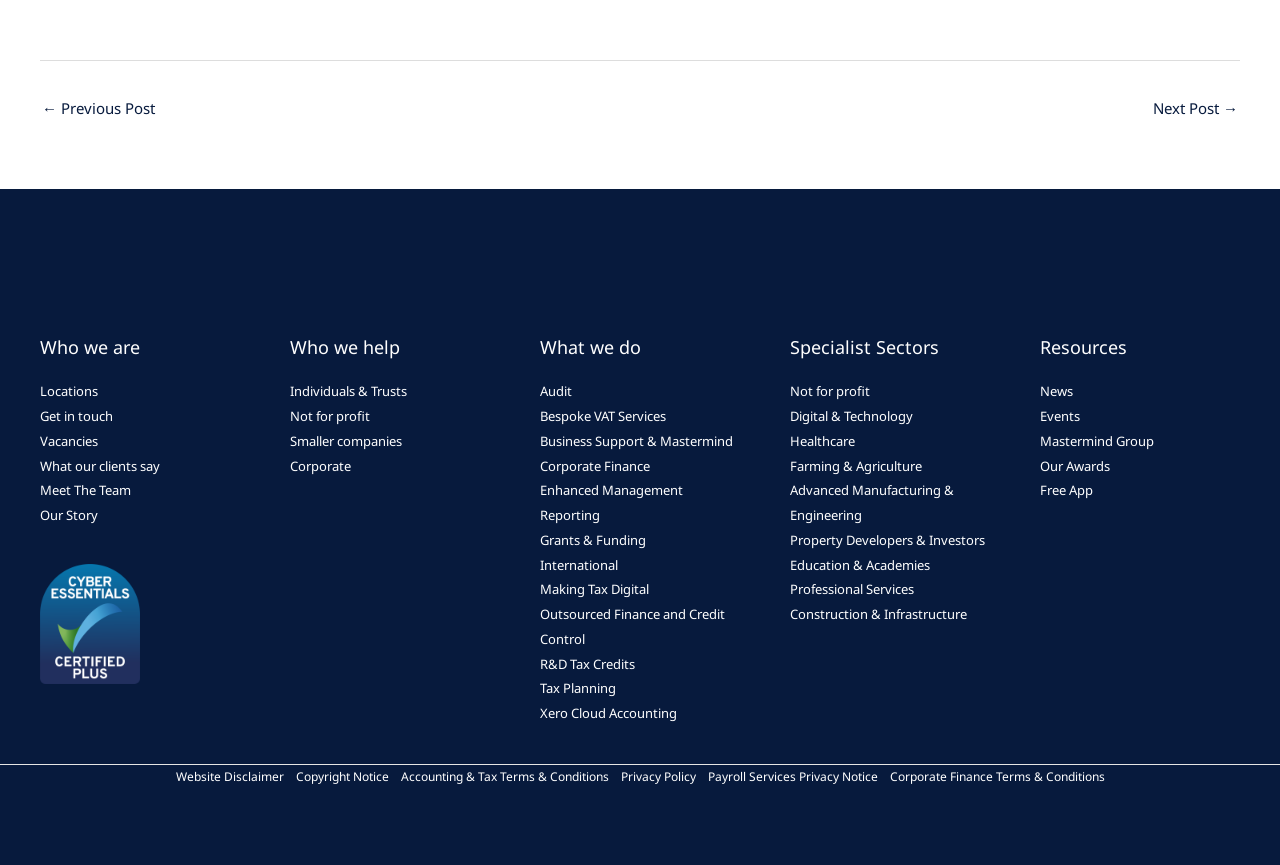Please find the bounding box coordinates of the element that you should click to achieve the following instruction: "Get in touch". The coordinates should be presented as four float numbers between 0 and 1: [left, top, right, bottom].

[0.031, 0.471, 0.088, 0.492]